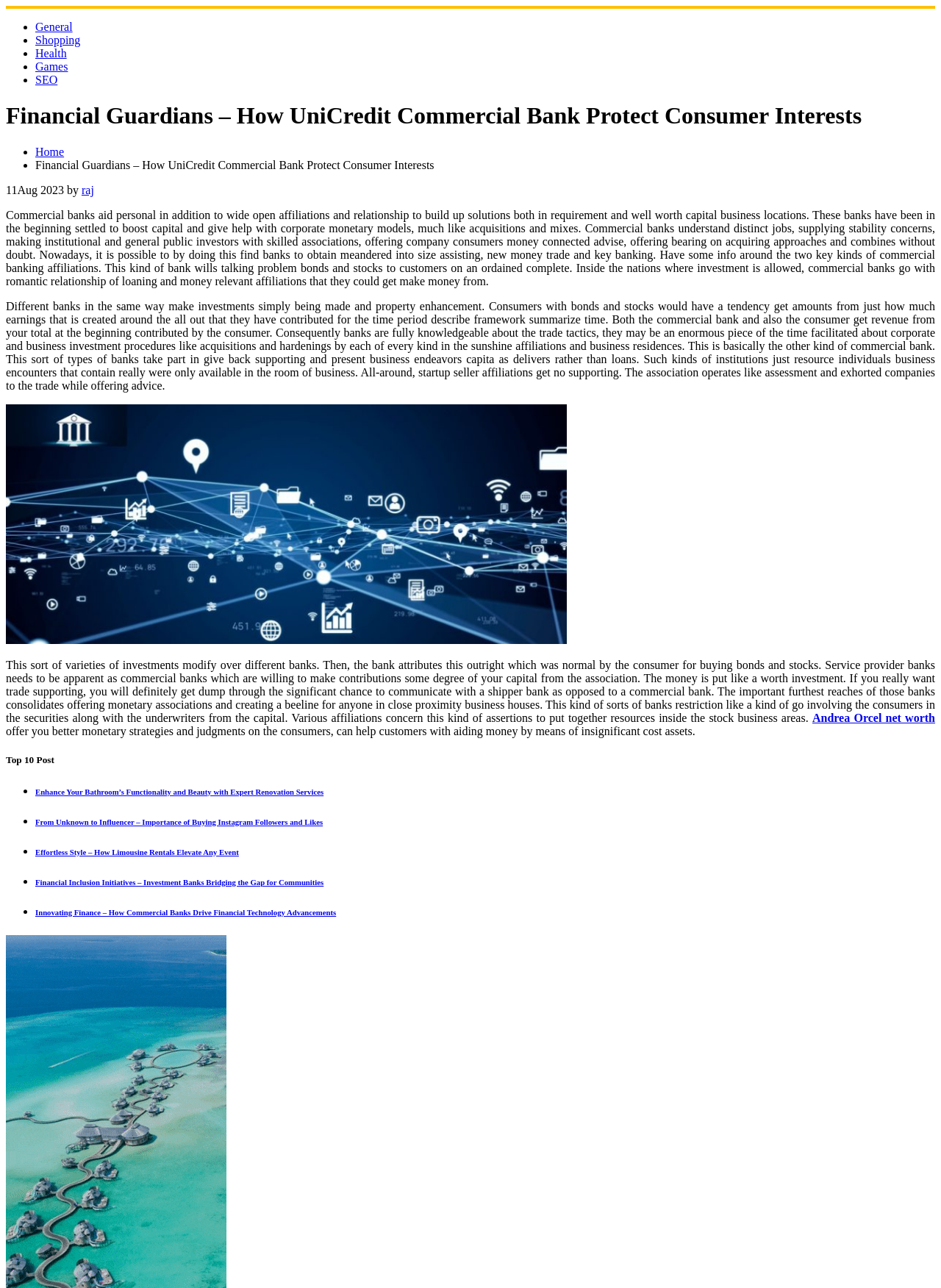Given the element description, predict the bounding box coordinates in the format (top-left x, top-left y, bottom-right x, bottom-right y). Make sure all values are between 0 and 1. Here is the element description: Andrea Orcel net worth

[0.863, 0.552, 0.994, 0.562]